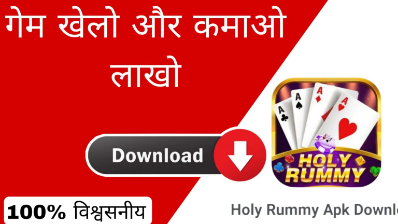What is the language of the bold text?
Please provide a comprehensive answer based on the information in the image.

The bold text in the image is in Hindi, which states 'गेम खेलो और कमाओ' (Play games and earn), promoting the idea of potential earnings through gameplay.